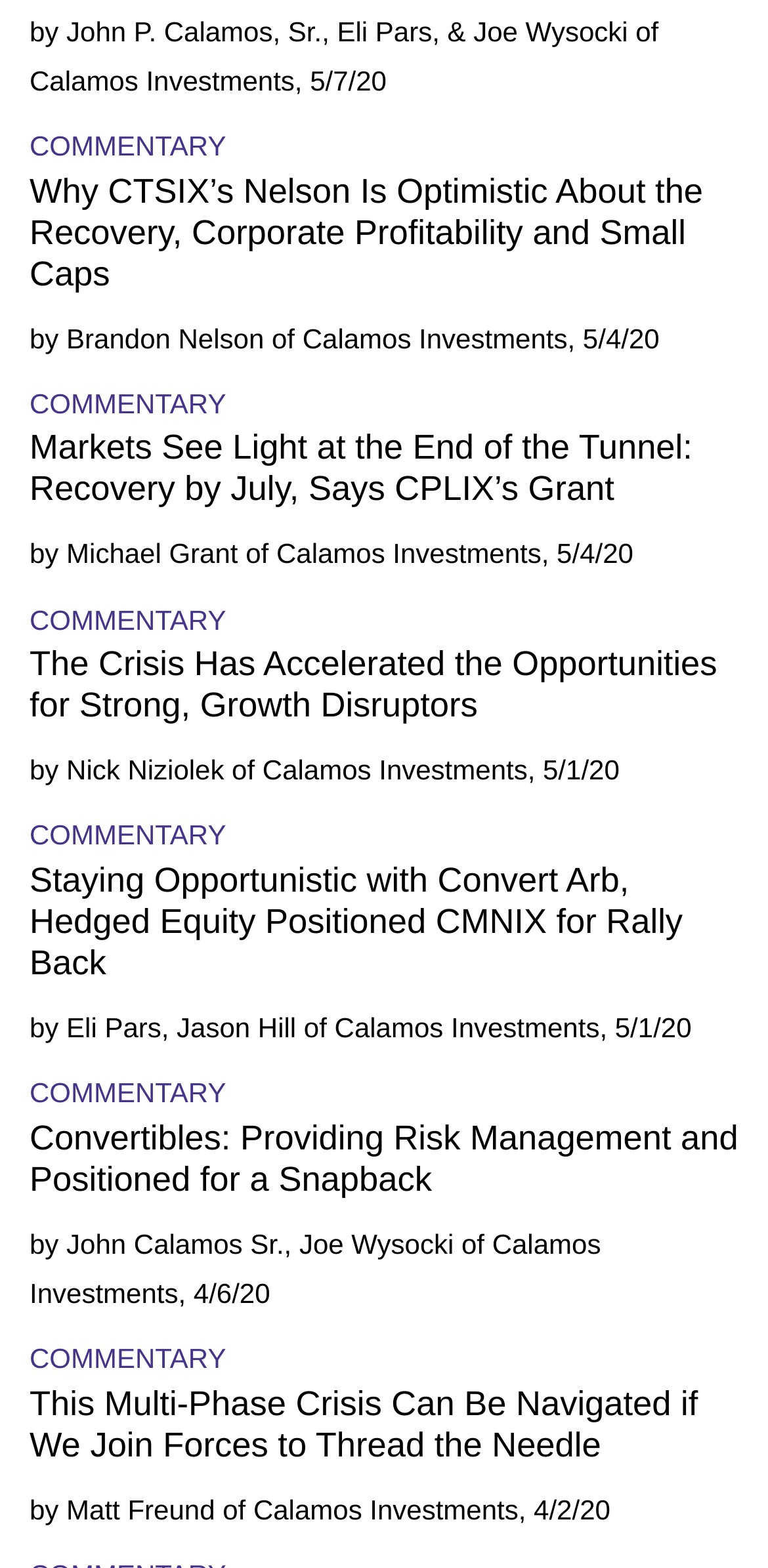Please provide a detailed answer to the question below by examining the image:
Who is the author of the first article?

I looked at the first link on the page, which has a heading element. The text preceding the link is 'by John P. Calamos, Sr., Eli Pars, & Joe Wysocki', indicating that they are the authors of the first article.